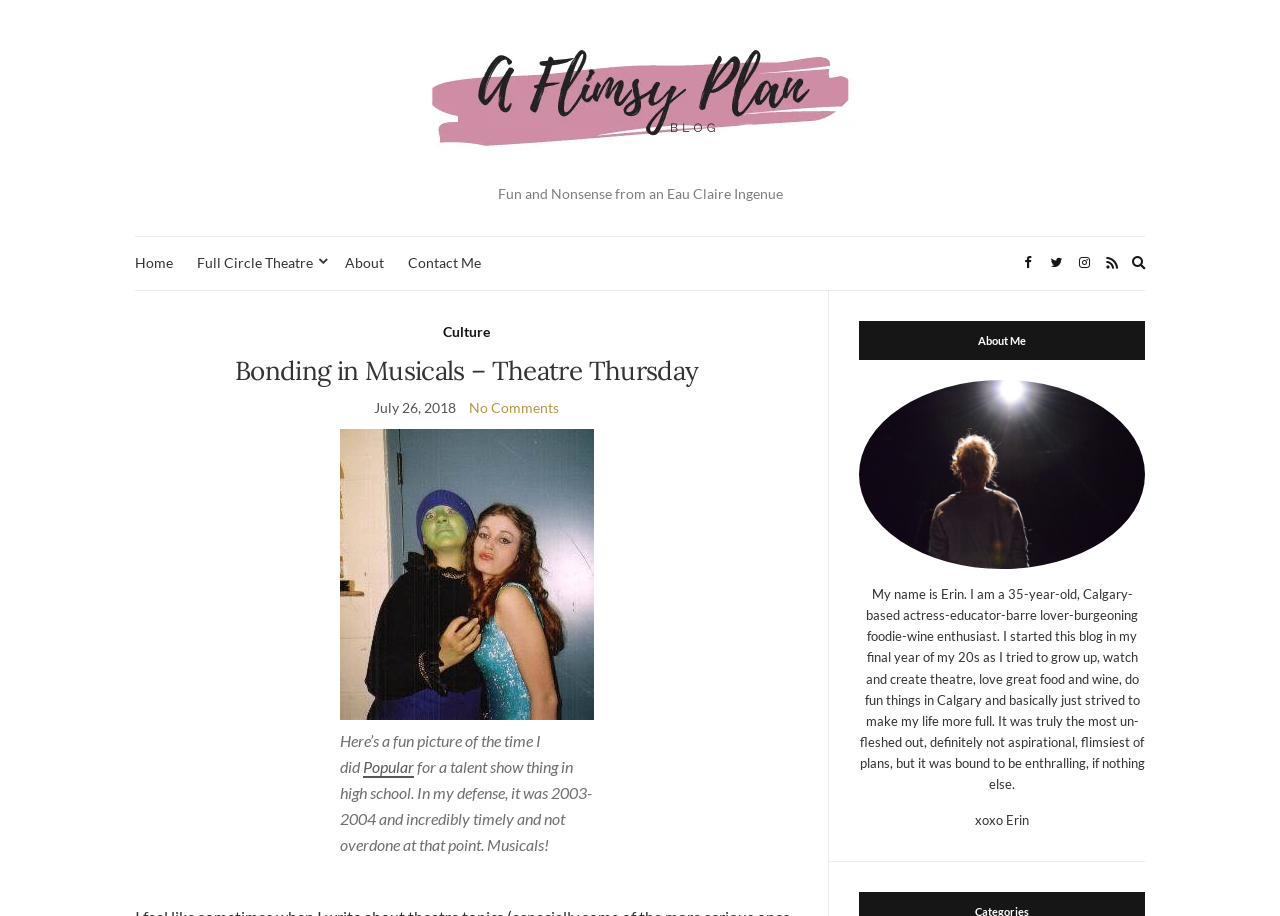Please find the bounding box coordinates of the element that needs to be clicked to perform the following instruction: "Expand the search form". The bounding box coordinates should be four float numbers between 0 and 1, represented as [left, top, right, bottom].

[0.884, 0.275, 0.895, 0.3]